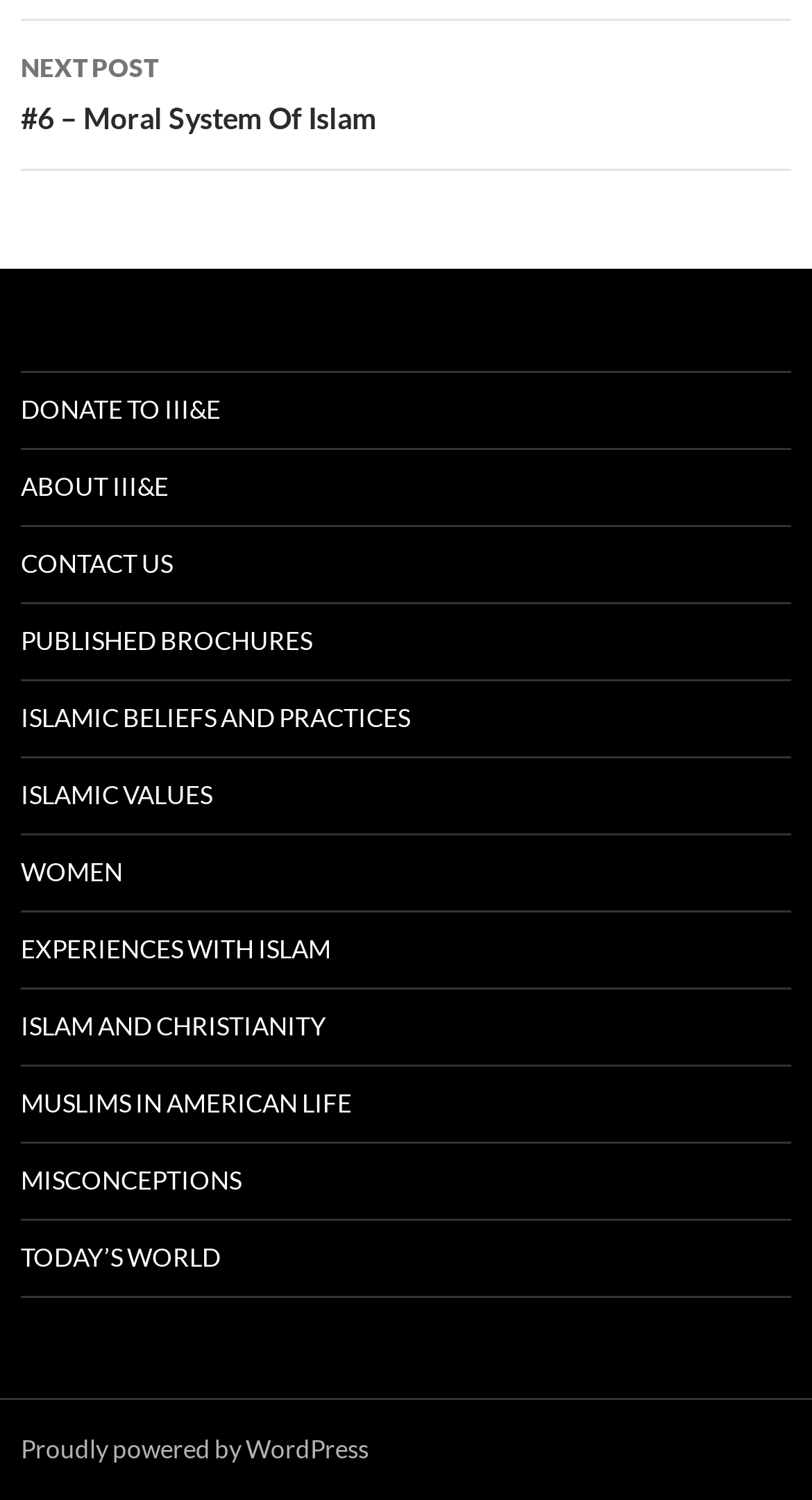Based on the image, provide a detailed response to the question:
How many links are listed in the top section of the webpage?

By examining the top section of the webpage, we can count the number of links, which are 'NEXT POST #6 – Moral System Of Islam', 'DONATE TO III&E', 'ABOUT III&E', 'CONTACT US', 'PUBLISHED BROCHURES', 'ISLAMIC BELIEFS AND PRACTICES', 'ISLAMIC VALUES', 'WOMEN', 'EXPERIENCES WITH ISLAM', 'ISLAM AND CHRISTIANITY', 'MUSLIMS IN AMERICAN LIFE', and 'MISCONCEPTIONS'.